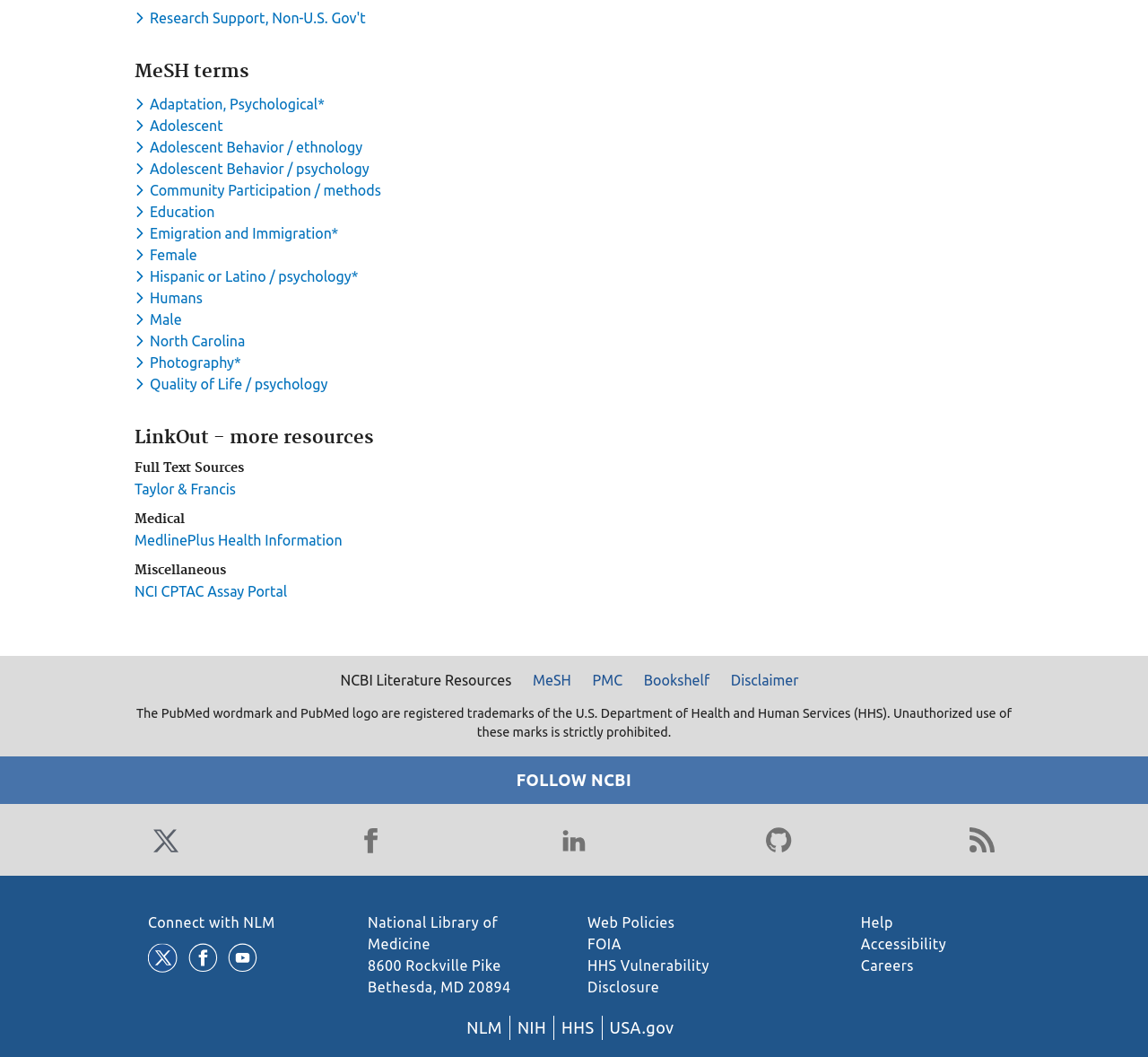Please determine the bounding box coordinates of the area that needs to be clicked to complete this task: 'Connect with NLM'. The coordinates must be four float numbers between 0 and 1, formatted as [left, top, right, bottom].

[0.129, 0.865, 0.24, 0.88]